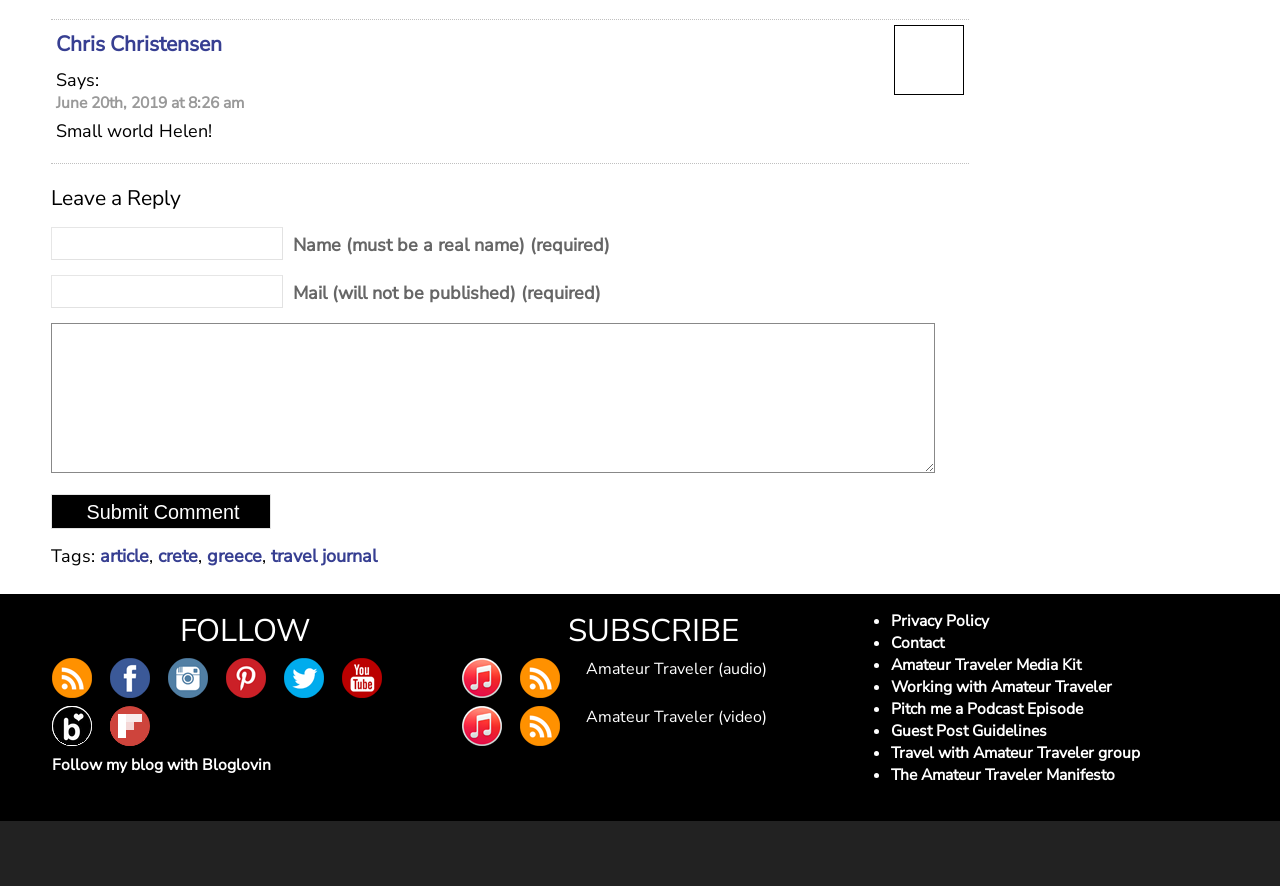Can you specify the bounding box coordinates of the area that needs to be clicked to fulfill the following instruction: "Follow the blog on Facebook"?

[0.086, 0.743, 0.117, 0.788]